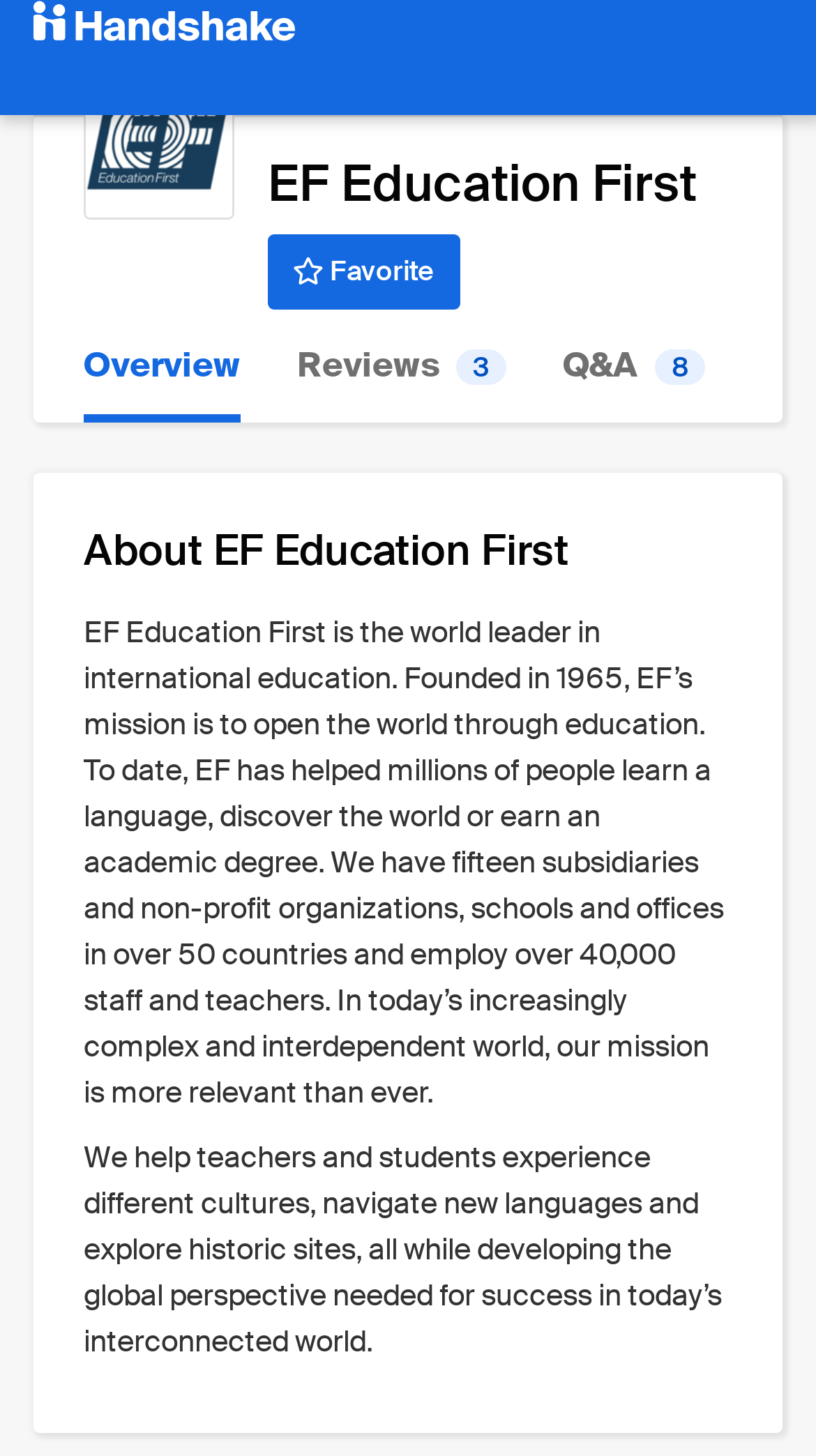Write an exhaustive caption that covers the webpage's main aspects.

The webpage is about EF Education First, a company that specializes in international education. At the top left corner, there is a link to "Handshake" accompanied by a small image of the same name. Next to it, there is a link to "EF Education First" which is also the title of the webpage. Below the title, there is a heading with the same name, followed by a "Favorite" button.

The webpage is divided into sections, with links to "Overview", "Reviews 3", and "Q&A 8" located at the top, horizontally aligned. The "About EF Education First" section is located below, with a heading that spans almost the entire width of the page. This section contains two paragraphs of text that describe the company's mission, history, and goals. The first paragraph explains that EF Education First is the world leader in international education, founded in 1965, and has helped millions of people learn a language, discover the world, or earn an academic degree. The second paragraph elaborates on how the company helps teachers and students experience different cultures, navigate new languages, and explore historic sites, developing a global perspective needed for success in today's interconnected world.